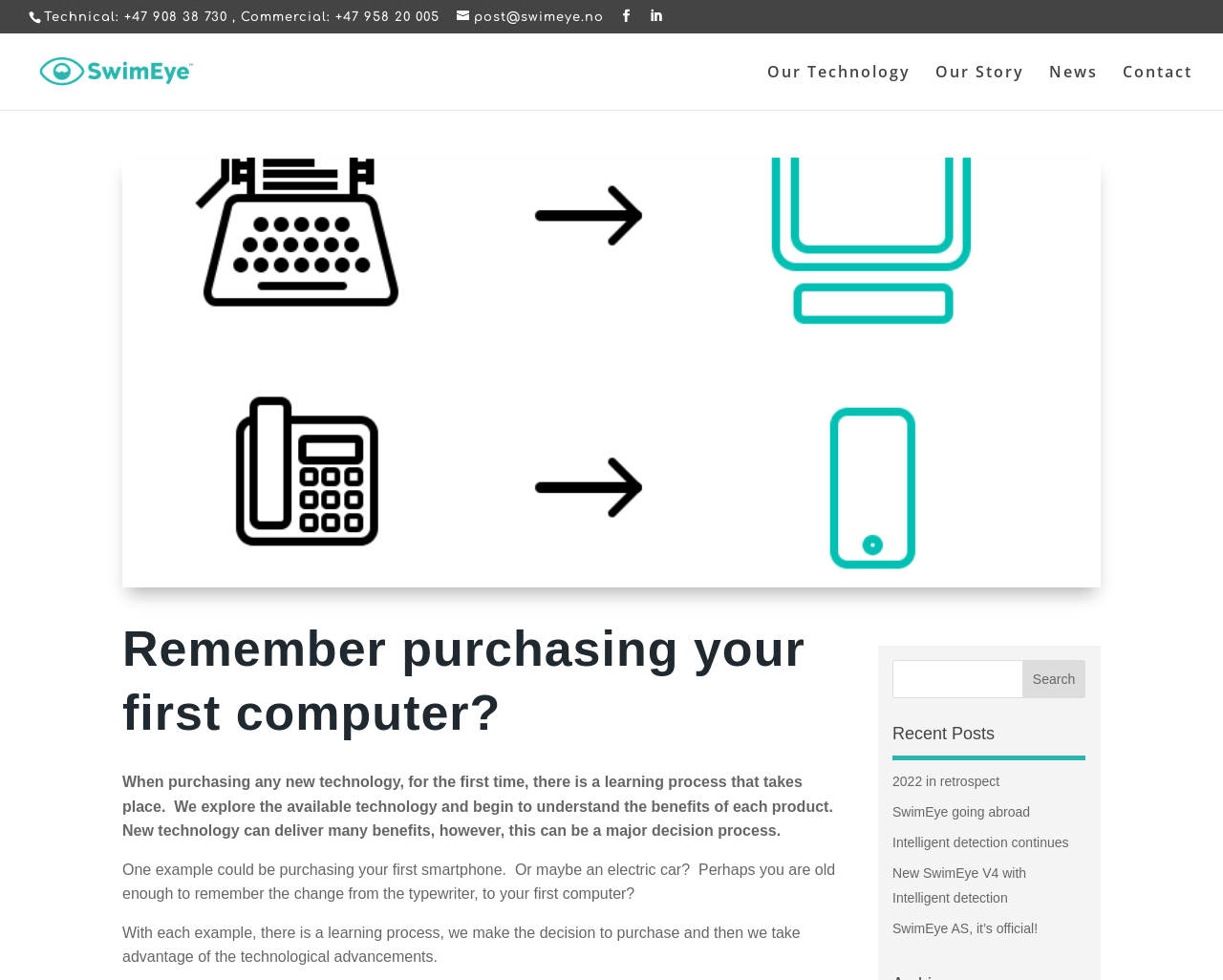Generate the text content of the main heading of the webpage.

Remember purchasing your first computer?